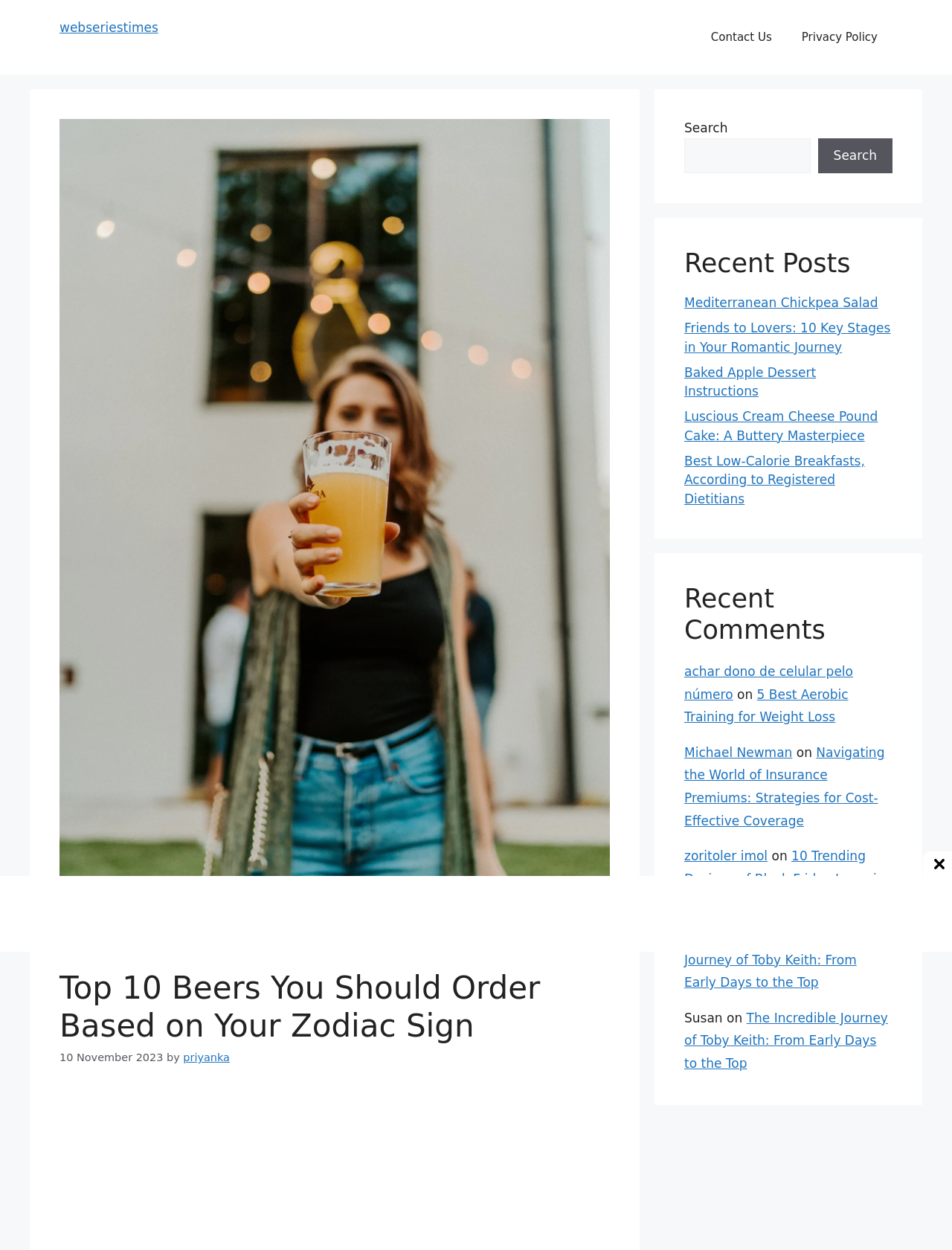Please extract the title of the webpage.

Top 10 Beers You Should Order Based on Your Zodiac Sign